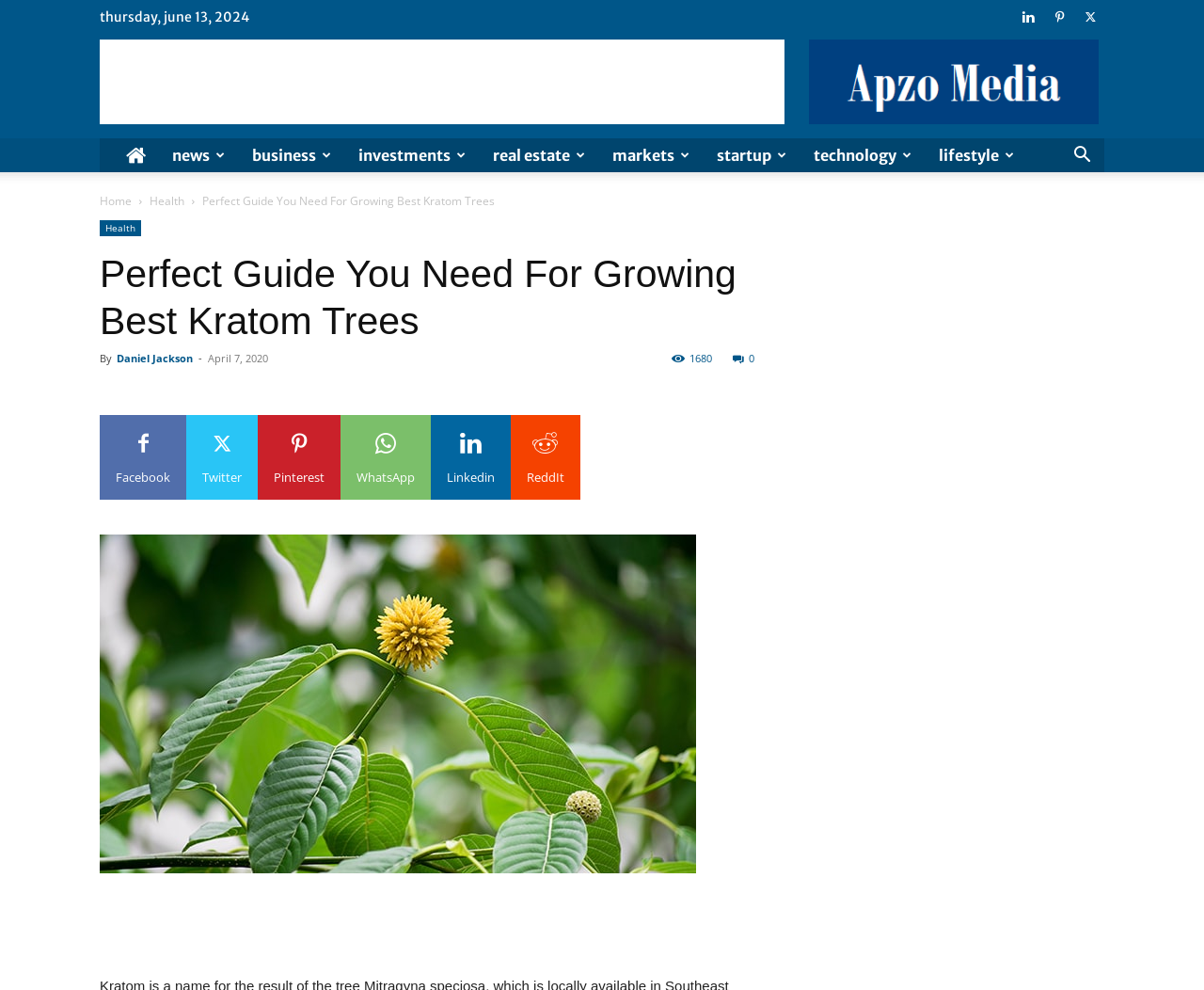Create a detailed narrative describing the layout and content of the webpage.

This webpage is about Kratom Trees, a type of tree found in Southeast Asia. At the top left, there is a date "Thursday, June 13, 2024". On the top right, there are three social media icons: Facebook, Twitter, and LinkedIn. Below the date, there is a logo "Apzo Media" with an image. 

On the left side, there are several links to different categories, including news, business, investments, real estate, markets, startup, technology, and lifestyle. Below these links, there is a main heading "Perfect Guide You Need For Growing Best Kratom Trees" with a subheading "By Daniel Jackson" and a date "April 7, 2020". 

To the right of the main heading, there is a Facebook like button and several social media links, including Twitter, Pinterest, WhatsApp, LinkedIn, and ReddIt. Below the main heading, there is a large image of Kratom Trees with a link to the same topic. 

At the bottom of the page, there is an advertisement iframe.